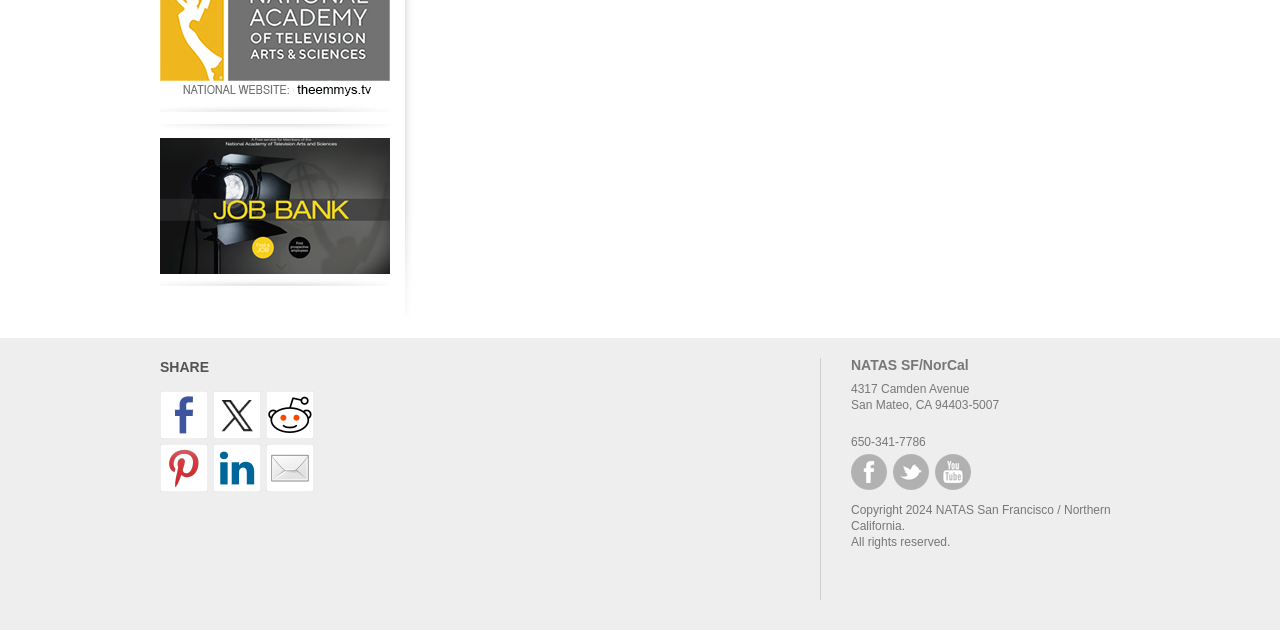Please specify the coordinates of the bounding box for the element that should be clicked to carry out this instruction: "Search on Google". The coordinates must be four float numbers between 0 and 1, formatted as [left, top, right, bottom].

[0.665, 0.76, 0.693, 0.782]